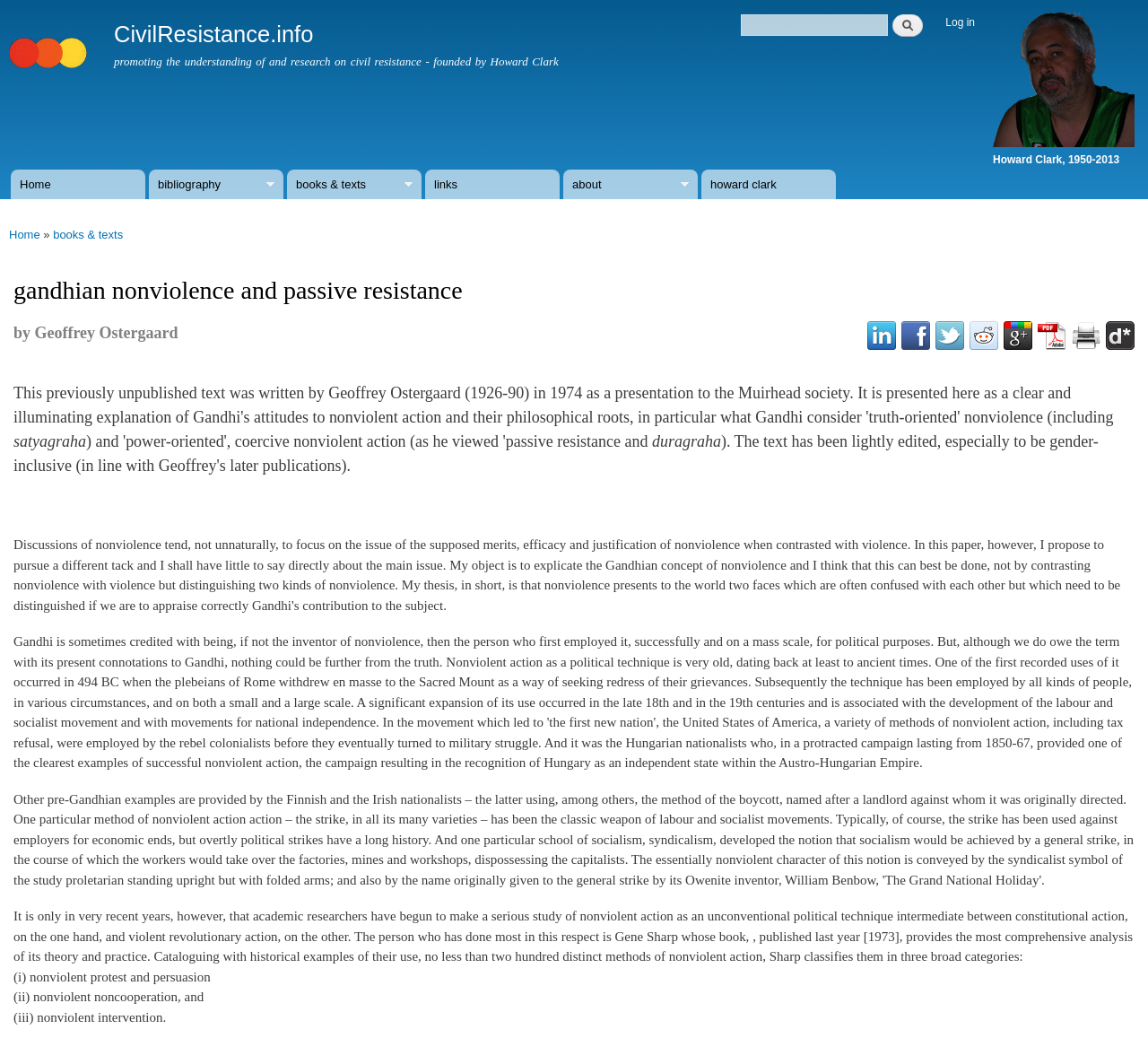Using the provided element description: "books & texts »", determine the bounding box coordinates of the corresponding UI element in the screenshot.

[0.25, 0.164, 0.367, 0.192]